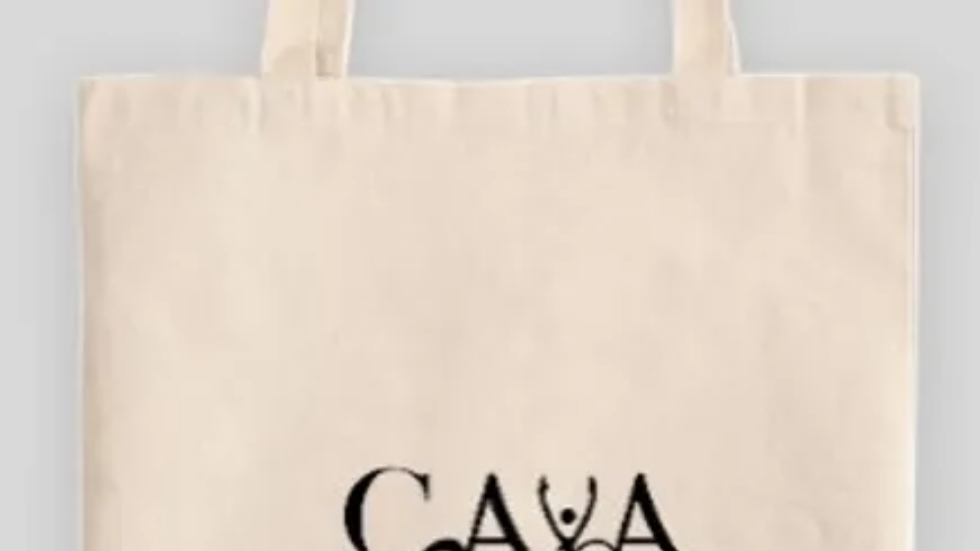Provide a one-word or brief phrase answer to the question:
Can the tote bag be used for shopping?

Yes